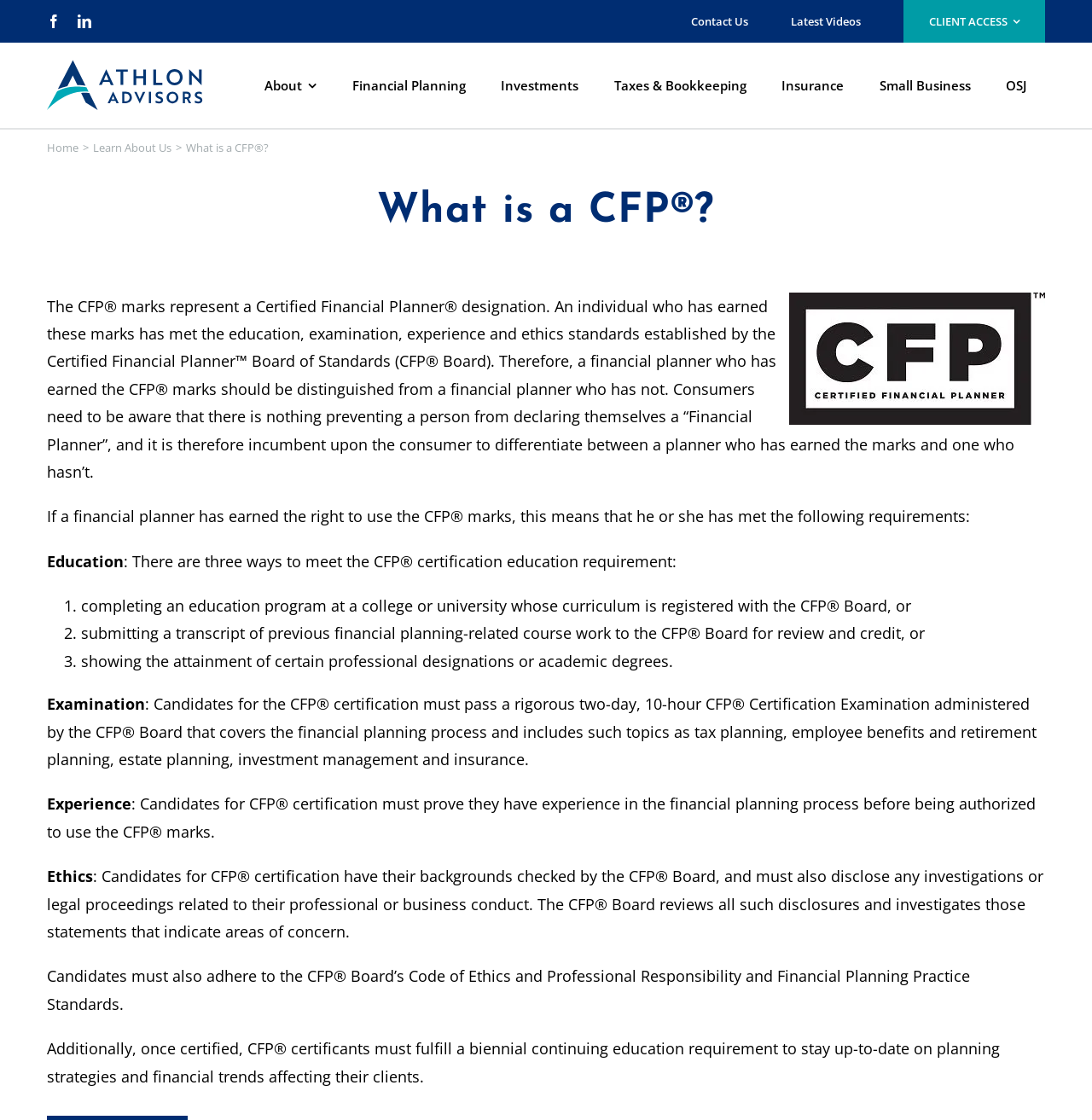Determine the bounding box coordinates for the clickable element to execute this instruction: "Go to the Top of the page". Provide the coordinates as four float numbers between 0 and 1, i.e., [left, top, right, bottom].

[0.904, 0.948, 0.941, 0.975]